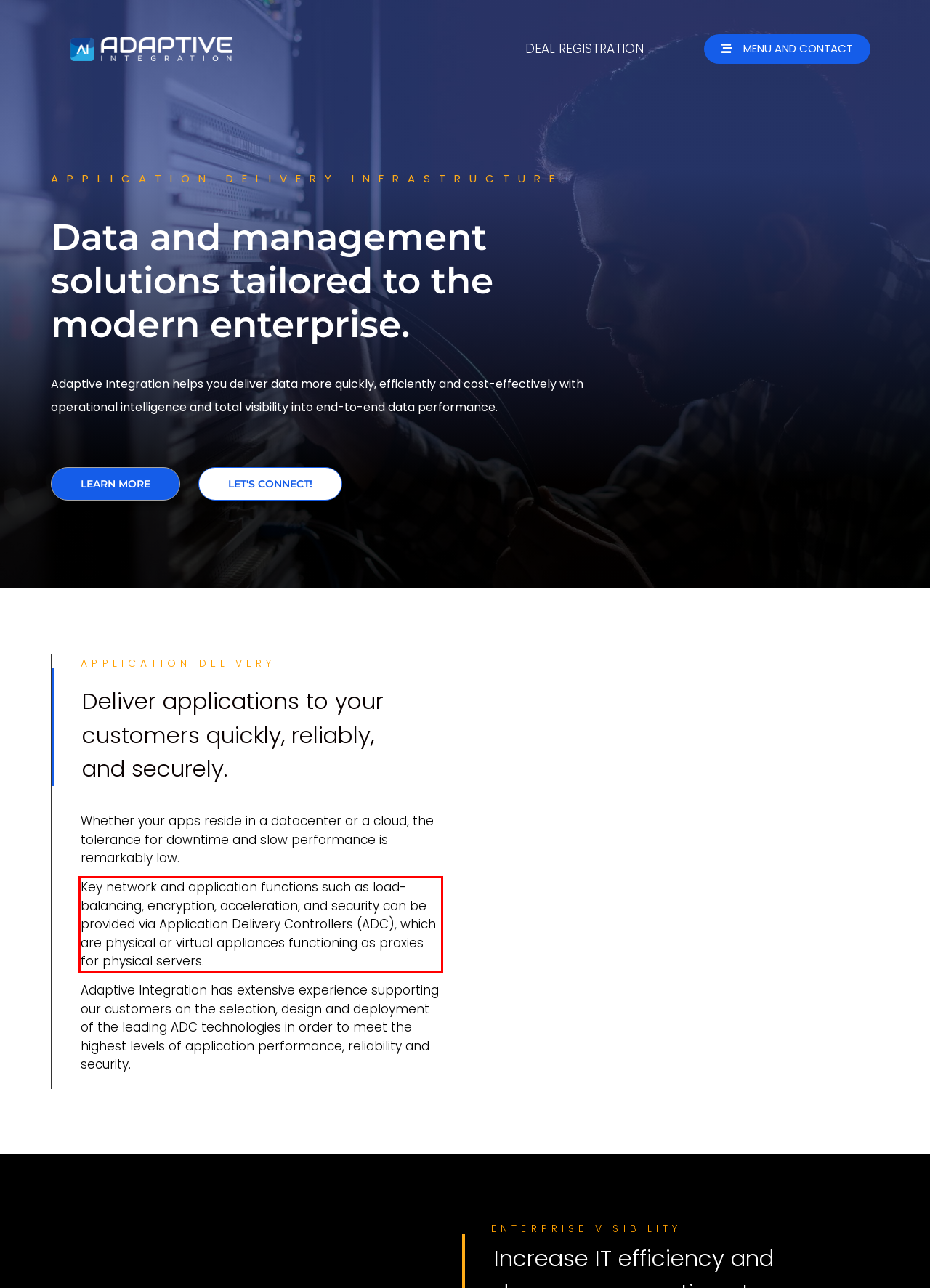In the screenshot of the webpage, find the red bounding box and perform OCR to obtain the text content restricted within this red bounding box.

Key network and application functions such as load-balancing, encryption, acceleration, and security can be provided via Application Delivery Controllers (ADC), which are physical or virtual appliances functioning as proxies for physical servers.